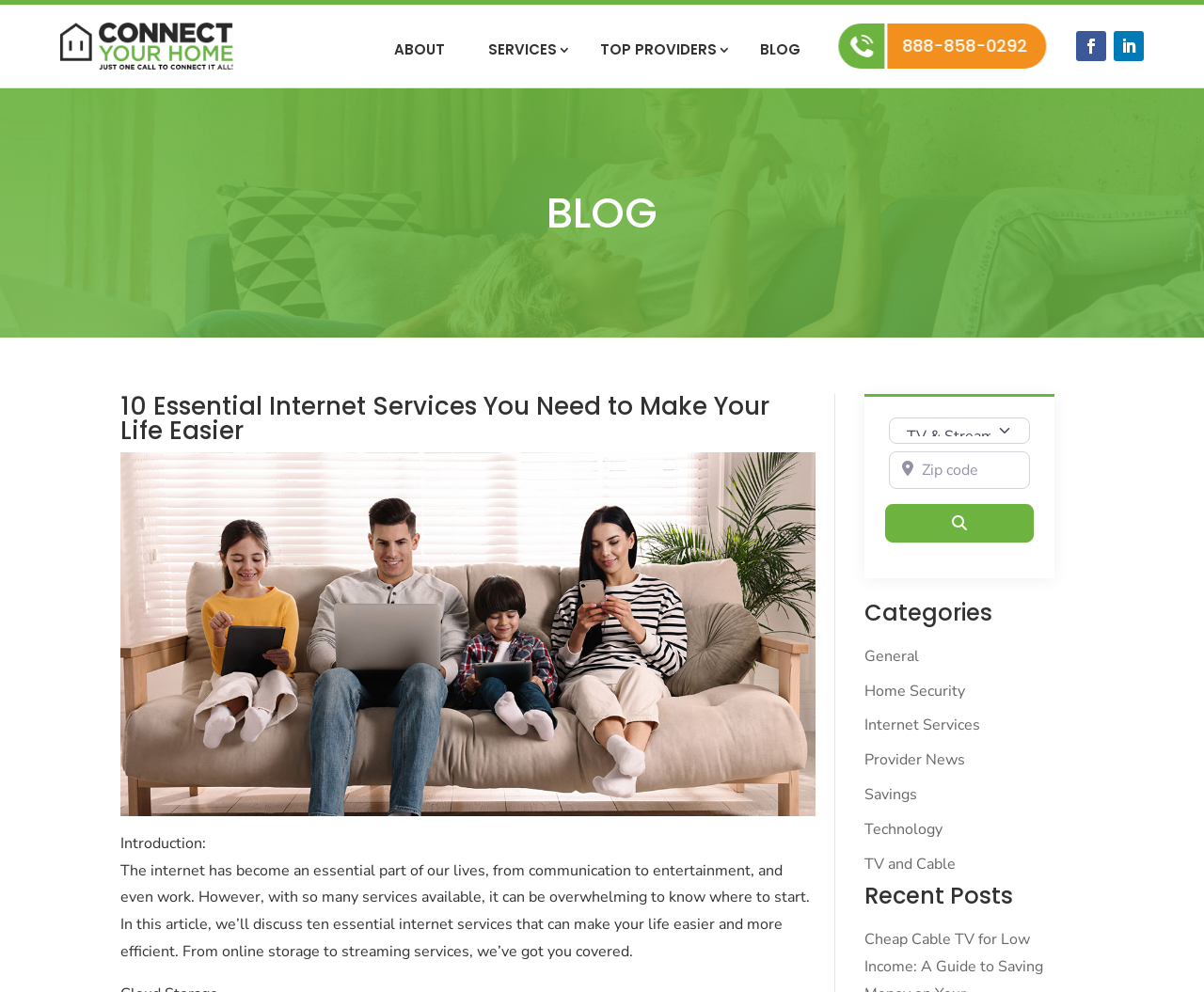Detail the webpage's structure and highlights in your description.

This webpage is about essential internet services that can make life easier and more efficient. At the top, there are several links, including "ABOUT", "SERVICES", "TOP PROVIDERS", and "BLOG", which are positioned horizontally across the page. Below these links, there is a table with a phone number, "888-858-0292", and a link to it.

On the right side of the page, there are two icons, represented by "\ue093" and "\ue09d", which are likely social media links. Below these icons, there are two headings, "BLOG" and the title of the article, "10 Essential Internet Services You Need to Make Your Life Easier".

The main content of the page starts with an image, followed by a heading "Introduction:" and a paragraph of text that explains the importance of internet services in daily life. The text also introduces the purpose of the article, which is to discuss ten essential internet services.

Below the introductory text, there is a form with a combobox labeled "Post Type", a textbox for entering a zip code, and a "Search" button. On the right side of the form, there is a heading "Categories" with several links to different categories, including "General", "Home Security", and "Internet Services".

At the bottom of the page, there is a heading "Recent Posts", which suggests that the page may have a blog or news section. Overall, the page appears to be a blog or article page that provides information and resources on internet services.